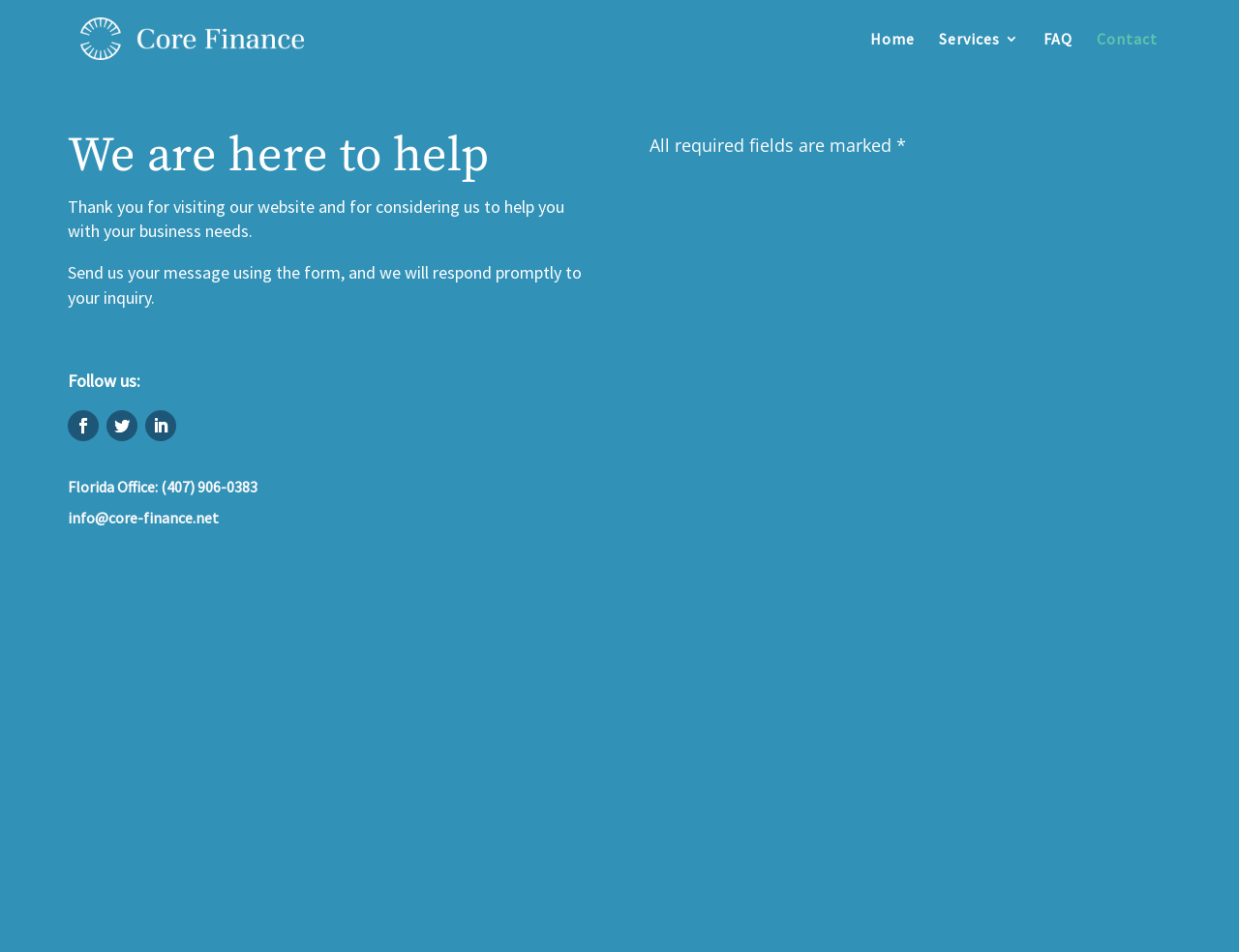What is the company name?
Refer to the screenshot and respond with a concise word or phrase.

Core Finance